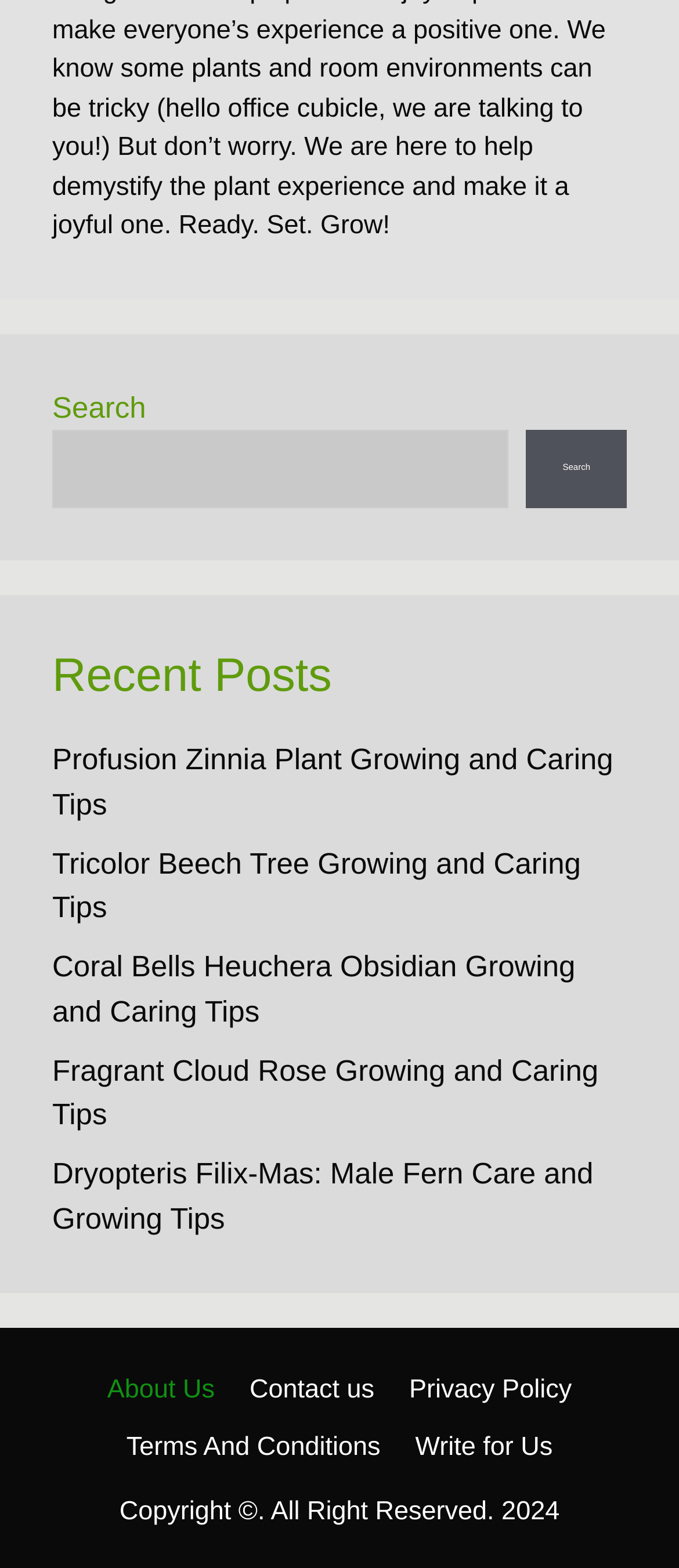What is the copyright year mentioned on the webpage?
Please provide a comprehensive answer based on the details in the screenshot.

I looked at the bottom of the webpage and found the copyright information, which mentions the year 2024.